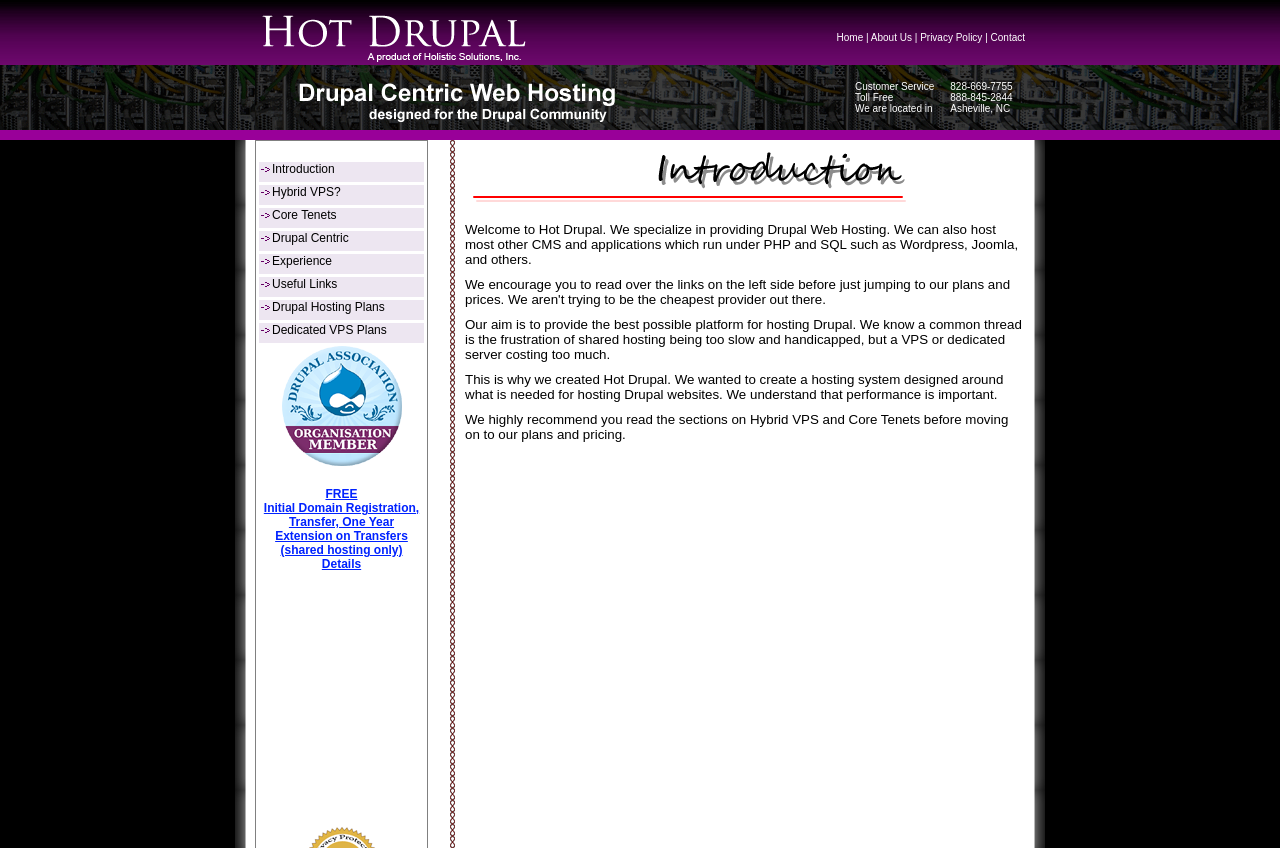Locate the bounding box coordinates of the segment that needs to be clicked to meet this instruction: "Learn about Drupal Centric Web Hosting".

[0.199, 0.077, 0.59, 0.153]